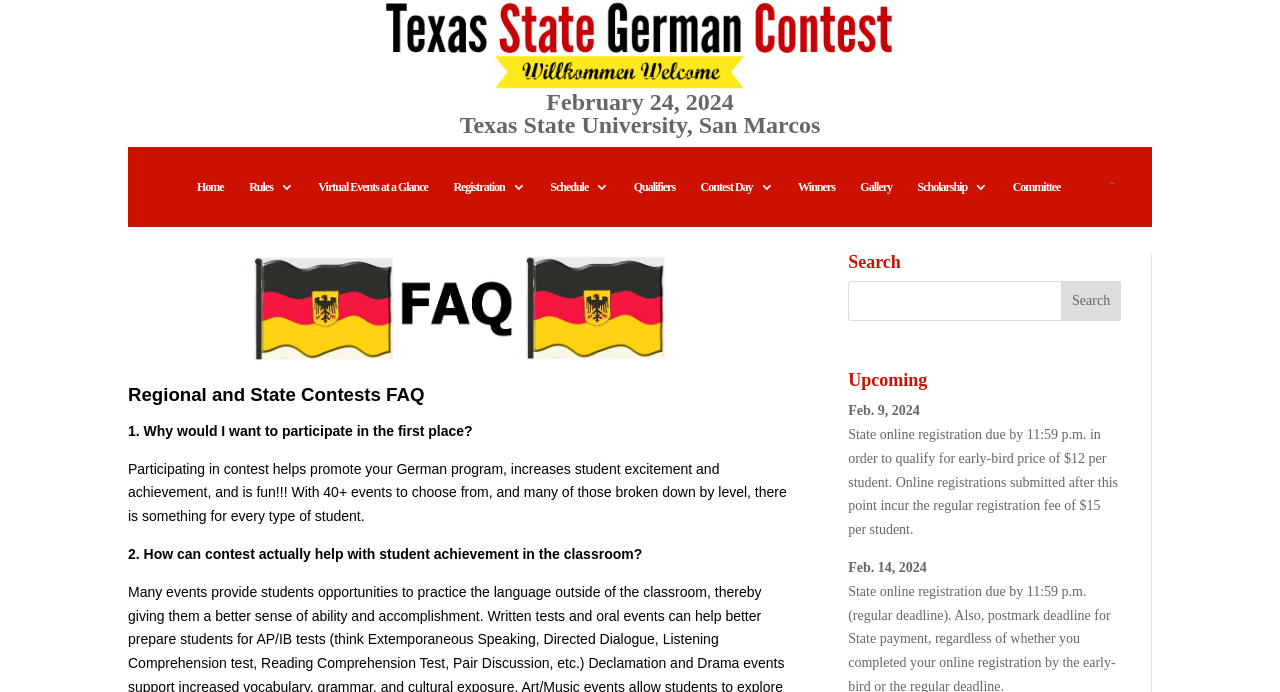Provide a single word or phrase answer to the question: 
What is the regular registration fee per student?

$15